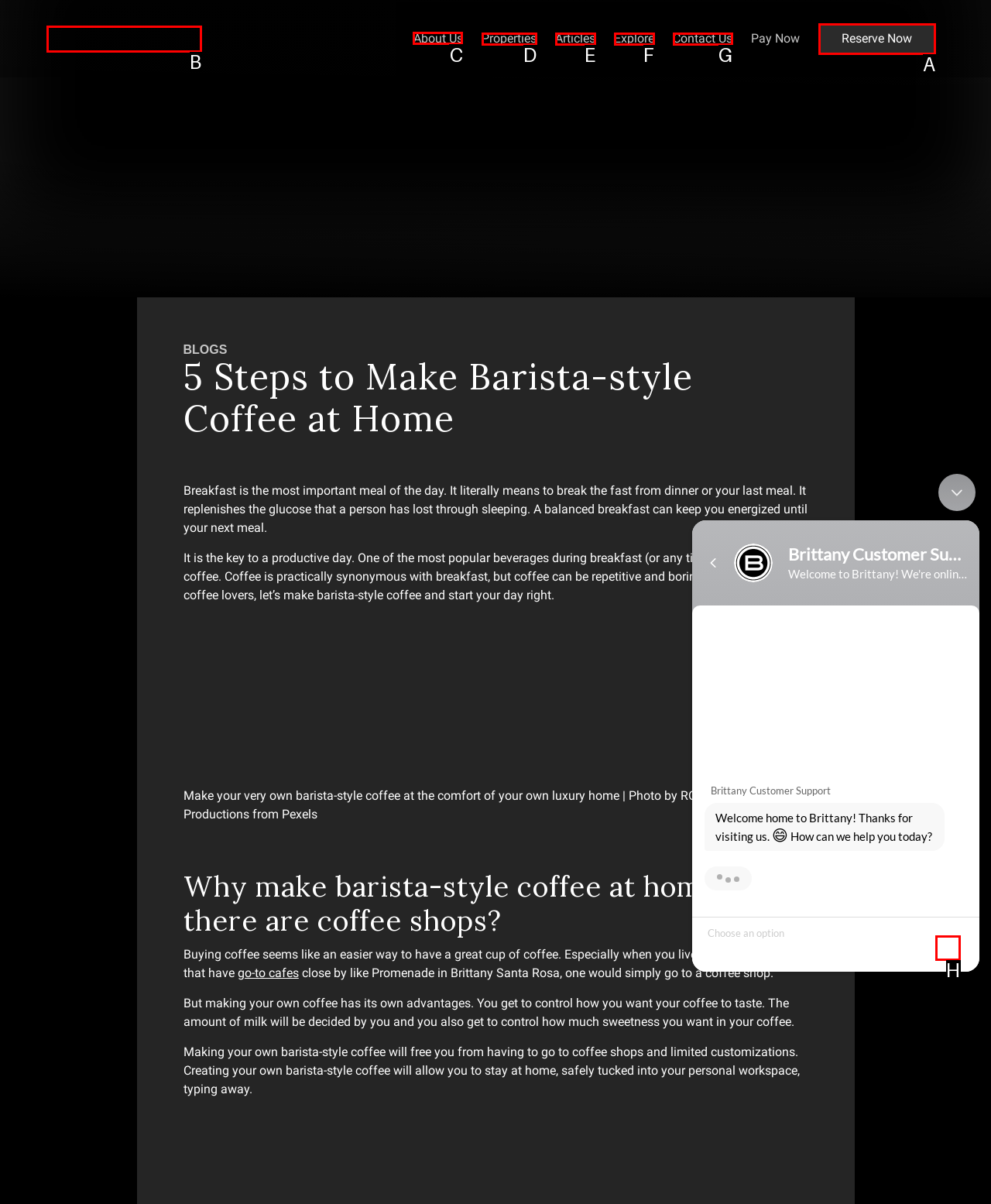Determine the letter of the element to click to accomplish this task: Click the 'About Us' link. Respond with the letter.

C